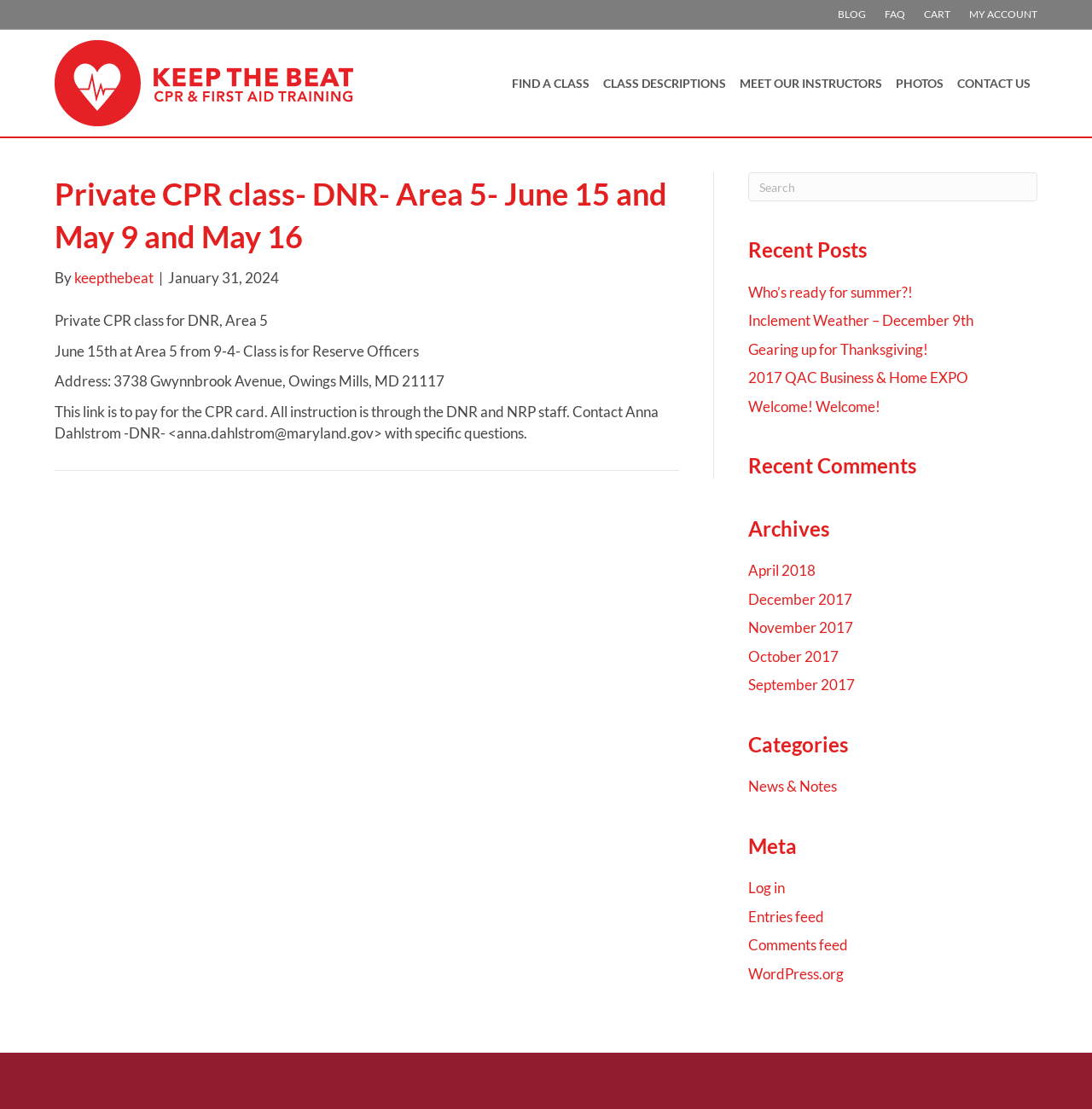What is the date of the CPR class?
Observe the image and answer the question with a one-word or short phrase response.

June 15th